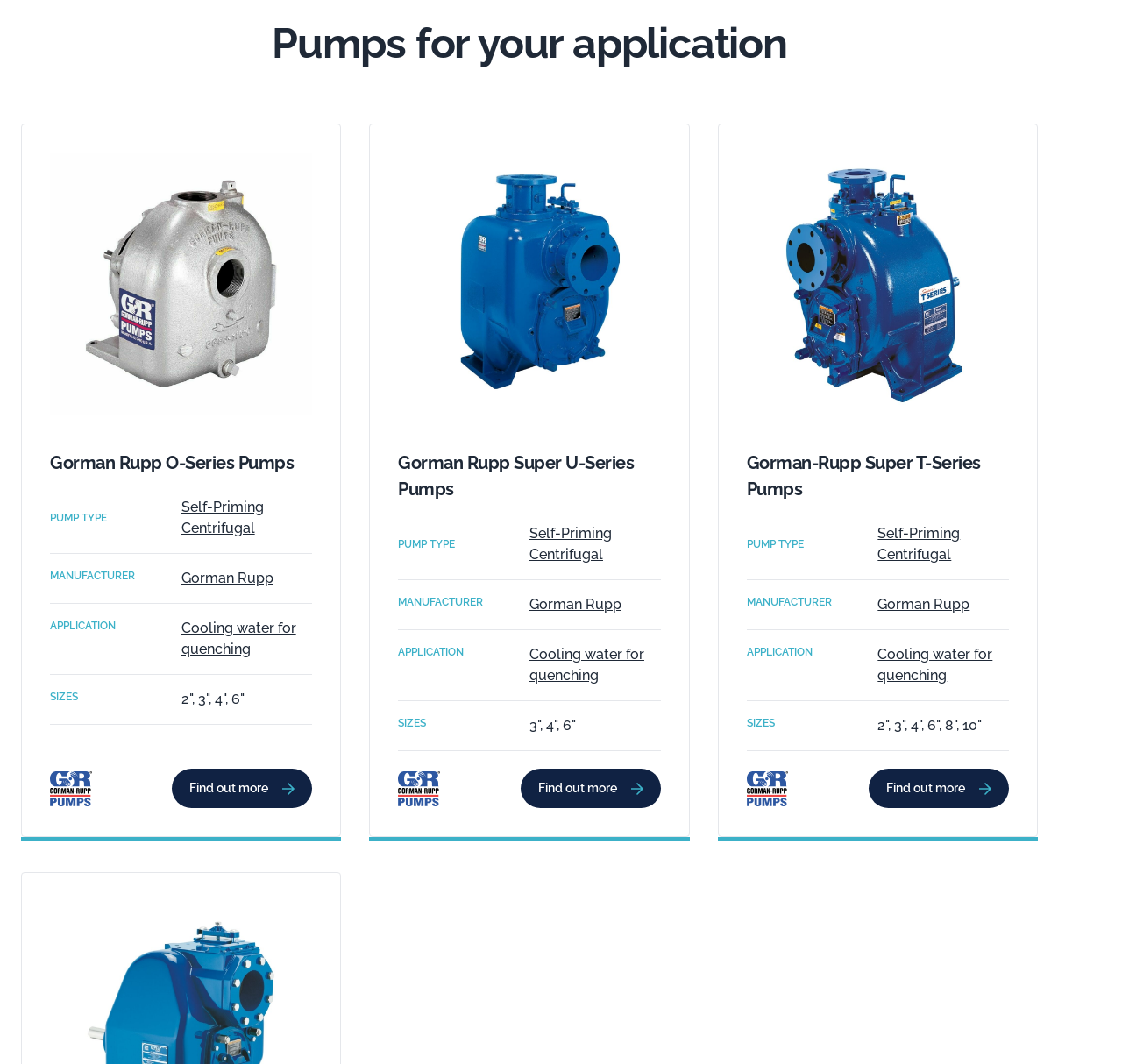Please find the bounding box for the UI component described as follows: "parent_node: Gorman-Rupp Super T-Series Pumps".

[0.665, 0.143, 0.899, 0.39]